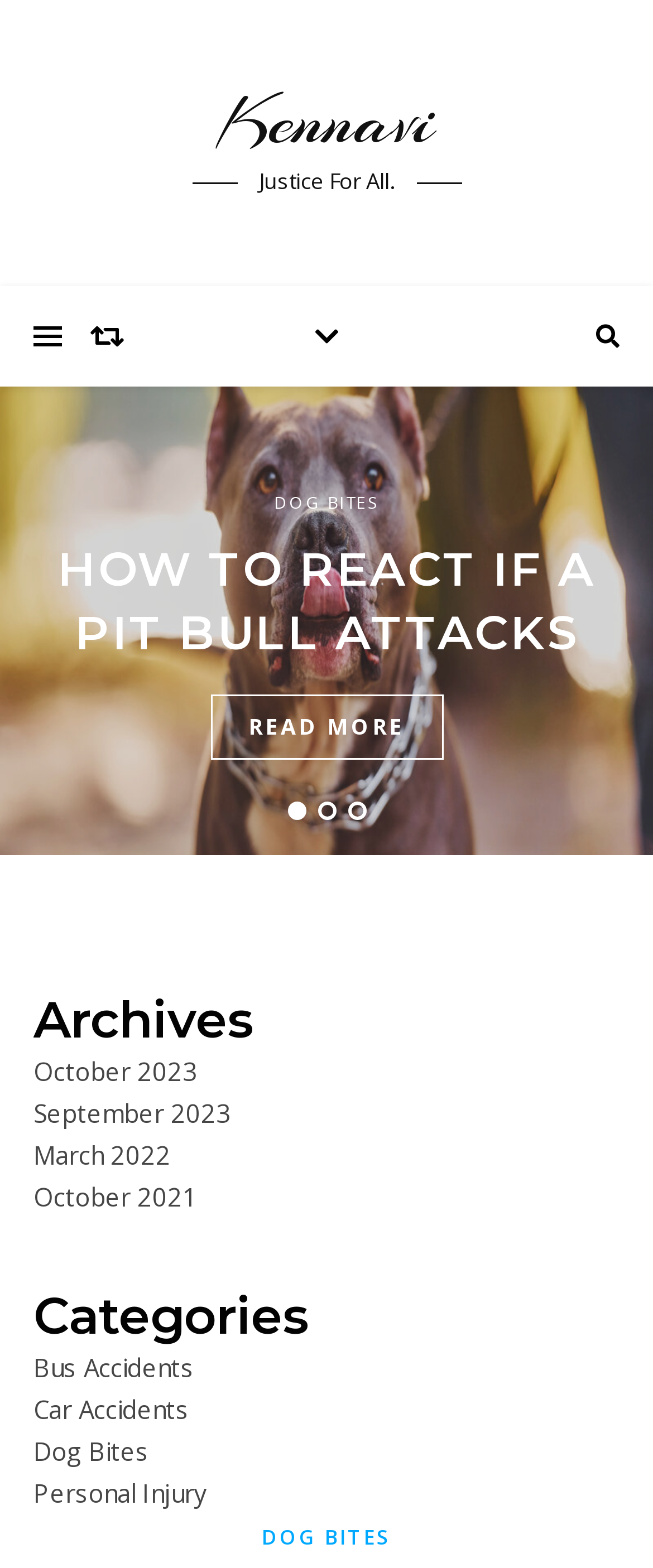Reply to the question with a single word or phrase:
What is the orientation of the tablist?

horizontal